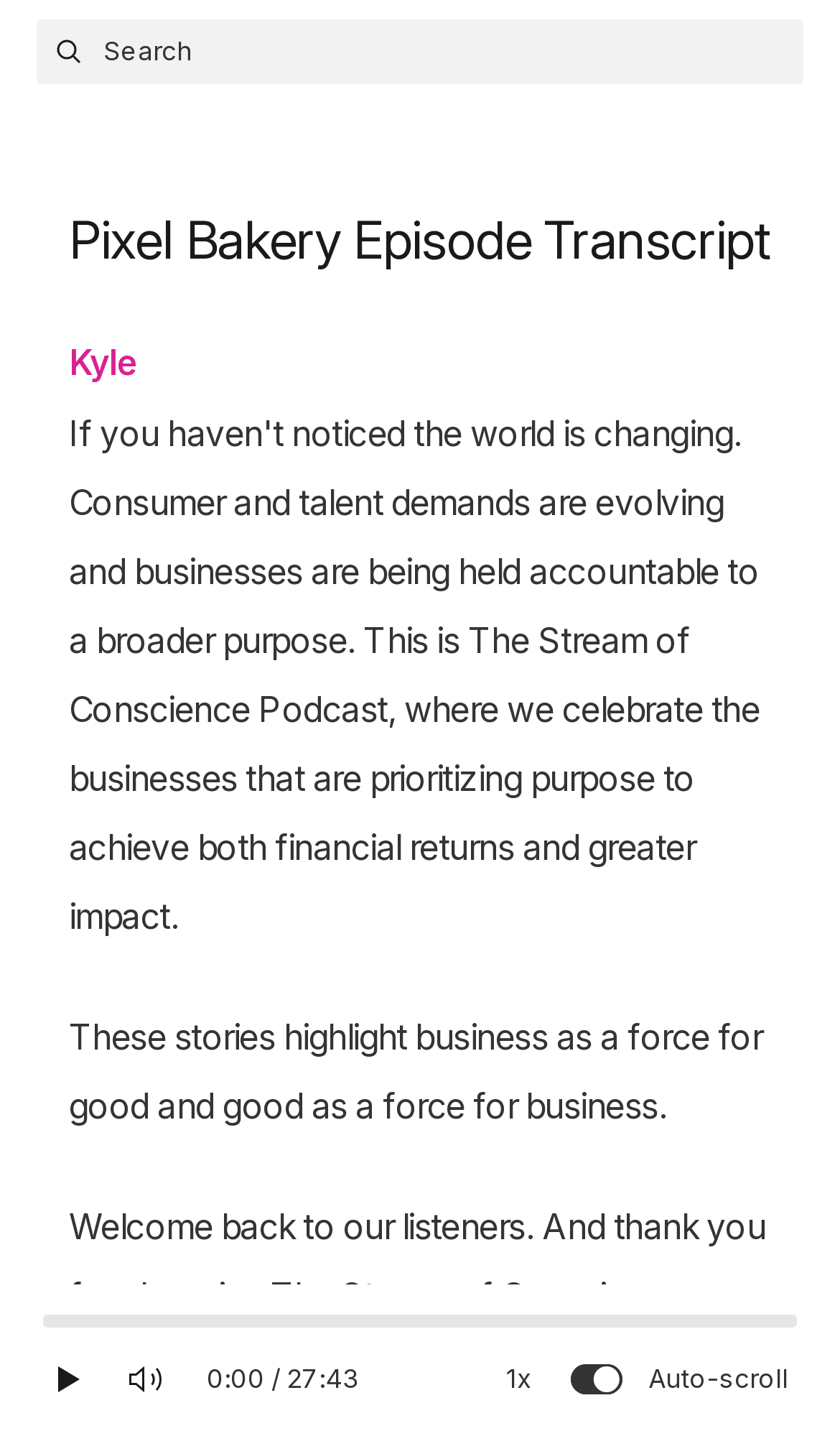Please examine the image and answer the question with a detailed explanation:
What is the duration of the podcast episode?

I found this answer by looking at the slider element which has a value text of '0 seconds of 27 minutes 1663 seconds', indicating the duration of the podcast episode.